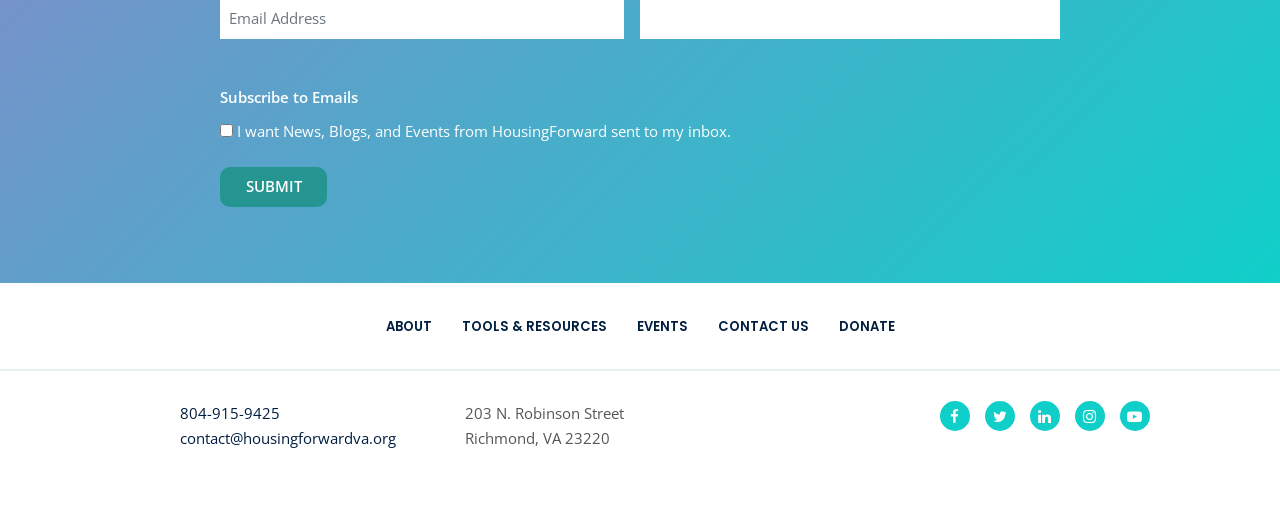Locate the bounding box coordinates of the clickable element to fulfill the following instruction: "Subscribe to emails". Provide the coordinates as four float numbers between 0 and 1 in the format [left, top, right, bottom].

[0.172, 0.171, 0.28, 0.21]